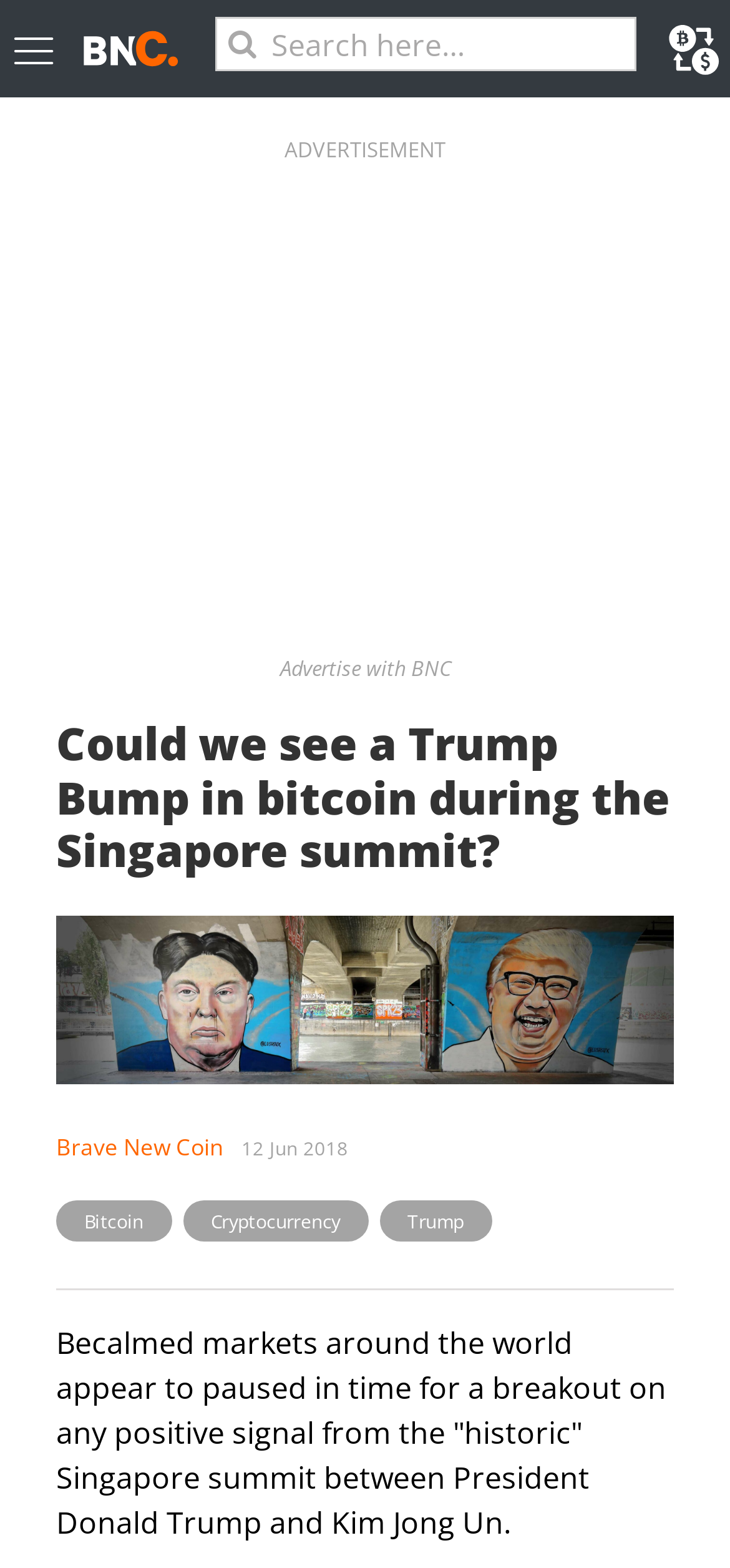What is the name of the website?
Answer the question with as much detail as possible.

I determined the answer by looking at the top-left corner of the webpage, where I found a link with the text 'Brave New Coin' and an image with the same name, indicating that it is the website's logo and name.